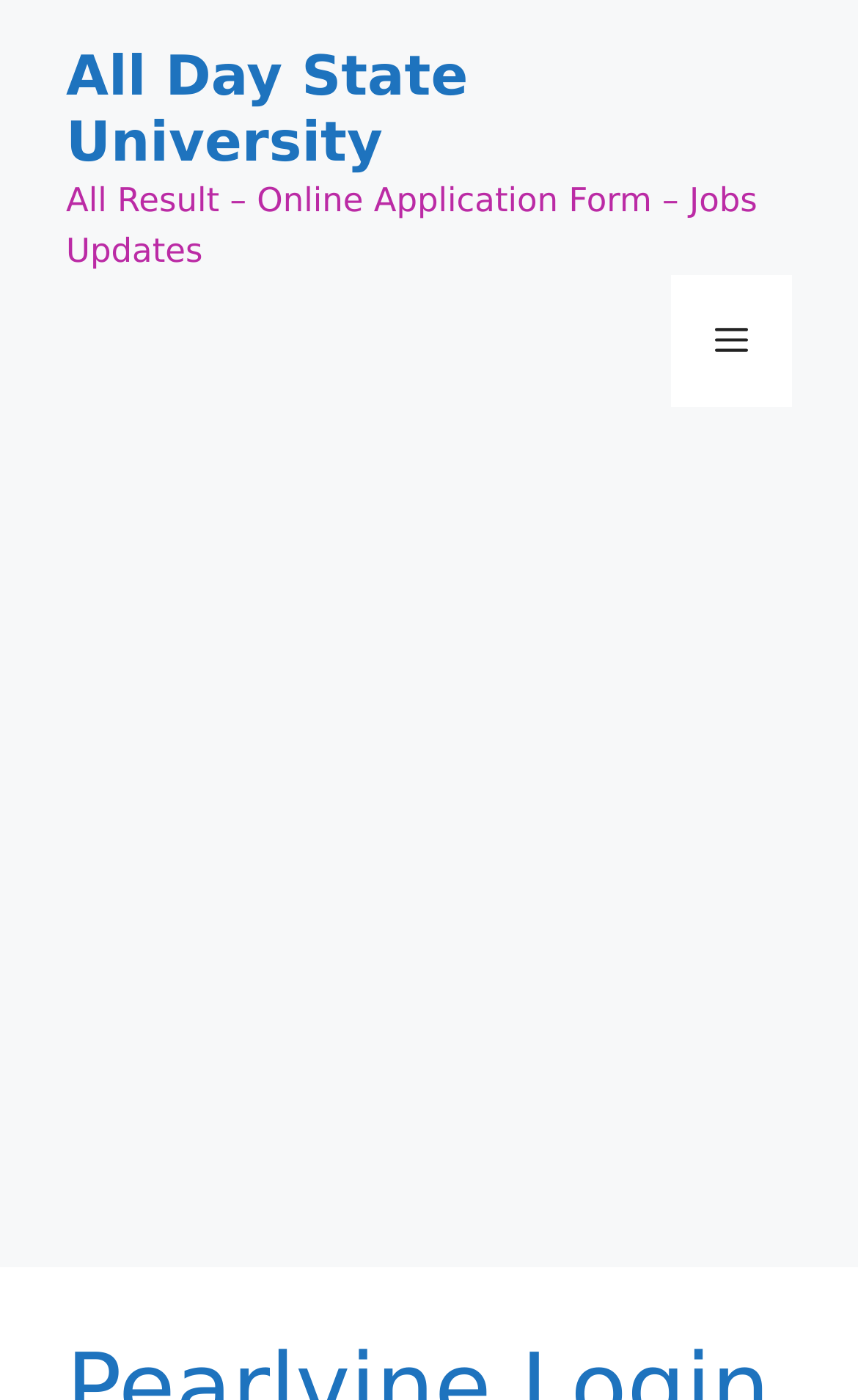Identify the bounding box of the UI component described as: "Menu".

[0.782, 0.196, 0.923, 0.291]